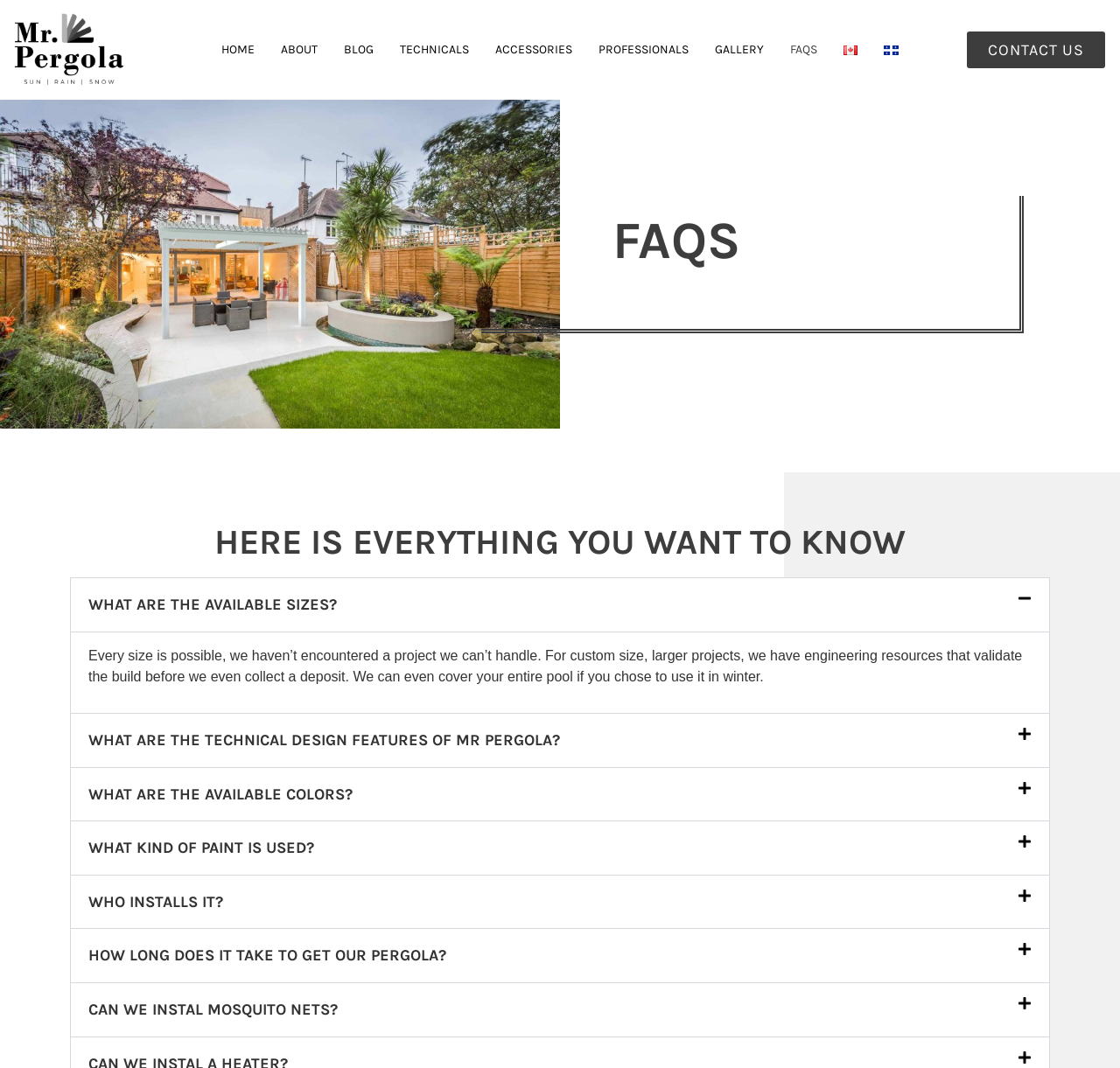Please locate the bounding box coordinates of the element that should be clicked to achieve the given instruction: "Click the CONTACT US link".

[0.863, 0.03, 0.987, 0.064]